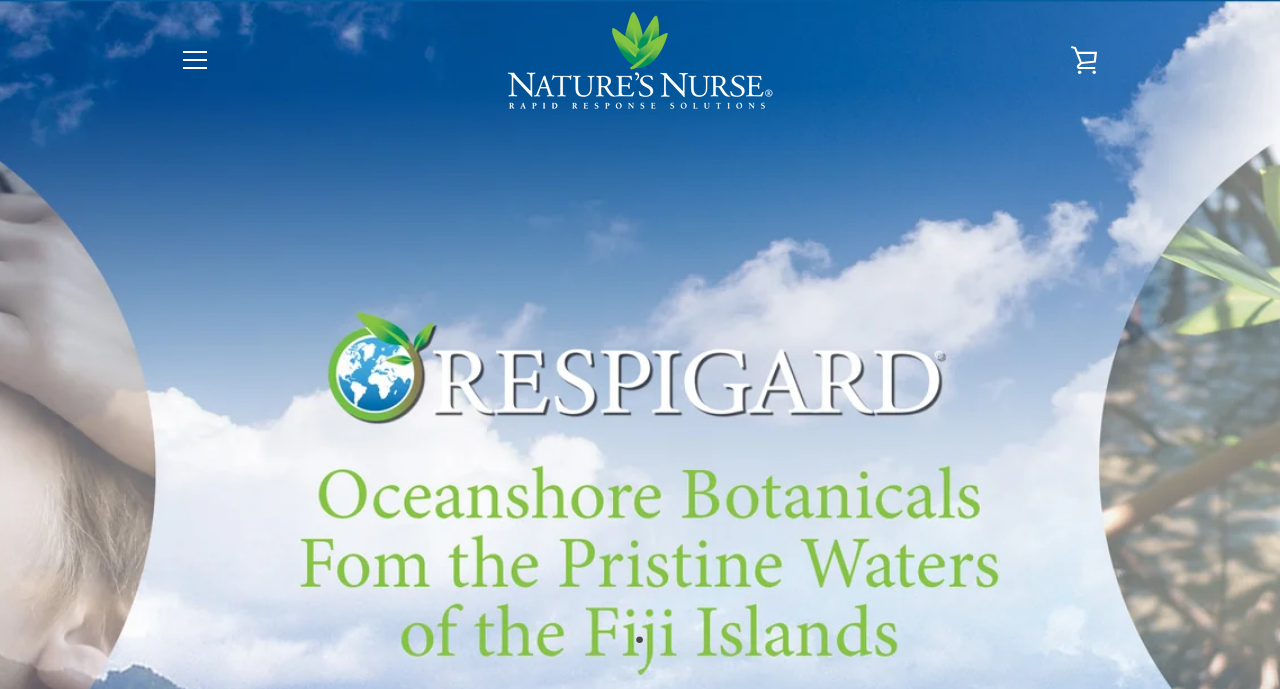Determine the bounding box coordinates for the UI element with the following description: "About". The coordinates should be four float numbers between 0 and 1, represented as [left, top, right, bottom].

[0.462, 0.189, 0.538, 0.261]